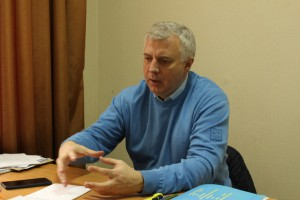What is the color of the curtains behind him?
Please give a detailed and elaborate explanation in response to the question.

The background of the image features warm-colored curtains, which create a cozy atmosphere and help focus attention on Serhiy Kvit's expression and engagement during the conversation.